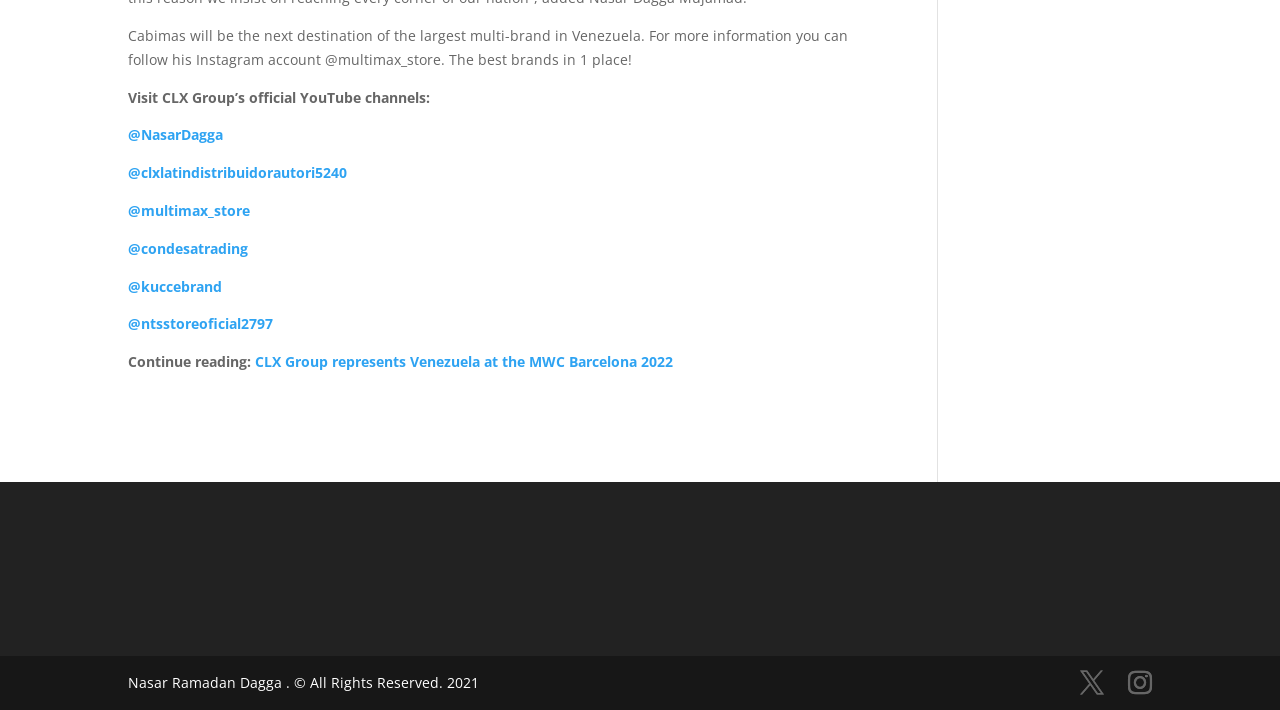What is the name of the YouTube channel mentioned on the webpage?
Look at the image and answer the question using a single word or phrase.

CLX Group